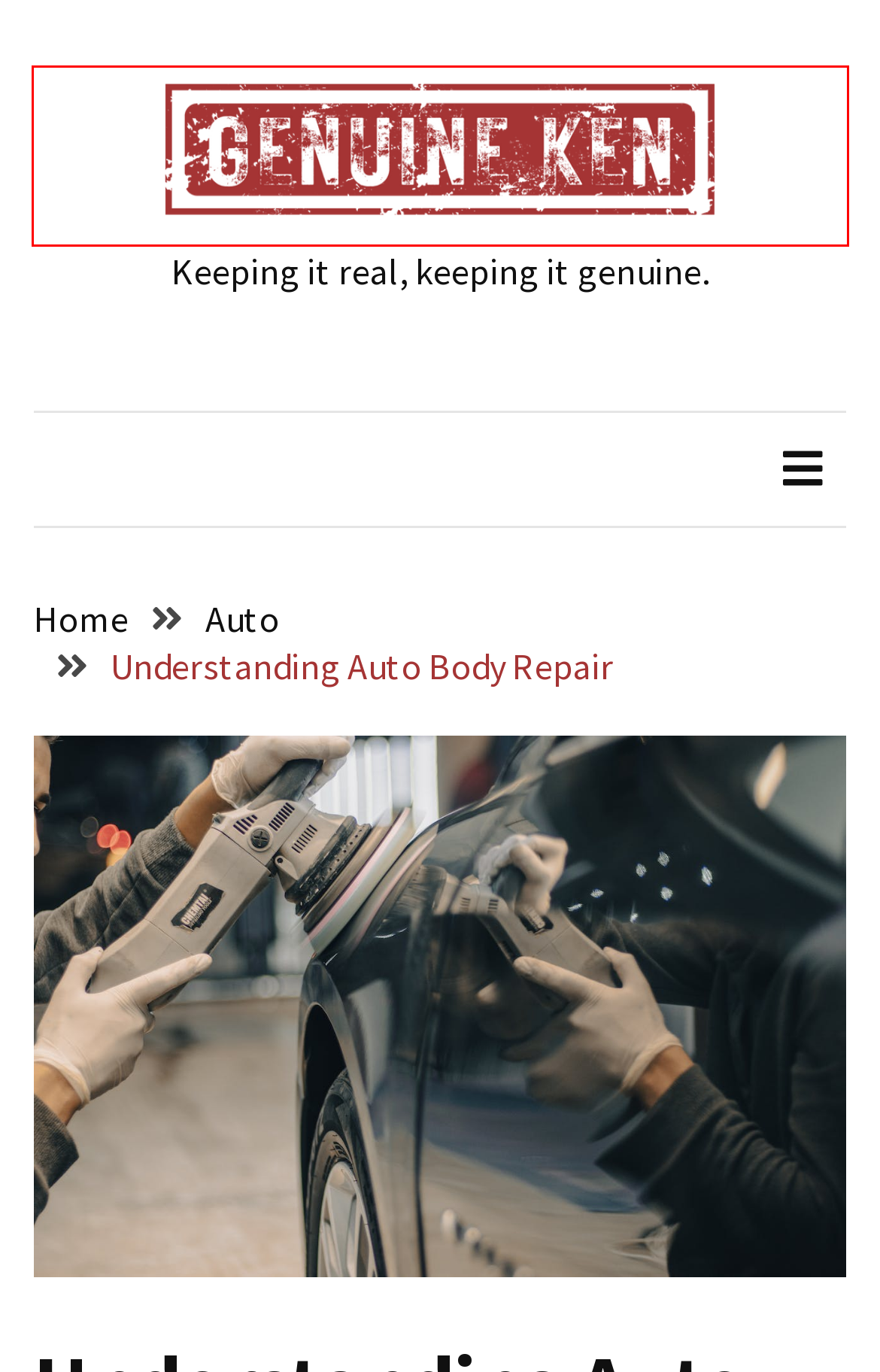Examine the screenshot of a webpage with a red rectangle bounding box. Select the most accurate webpage description that matches the new webpage after clicking the element within the bounding box. Here are the candidates:
A. Regular Oil Changes: Your Engine’s Best Friend - Genuine Ken
B. Home & Real Estate Archives - Genuine Ken
C. Misc. Archives - Genuine Ken
D. When to Replace Brake Pads and Other Common Parts - Genuine Ken
E. Fashion Archives - Genuine Ken
F. Auto Archives - Genuine Ken
G. The Role of Home Insulation in Maintaining Indoor Air Quality - Genuine Ken
H. Genuine Ken - Keeping it real, keeping it genuine.

H